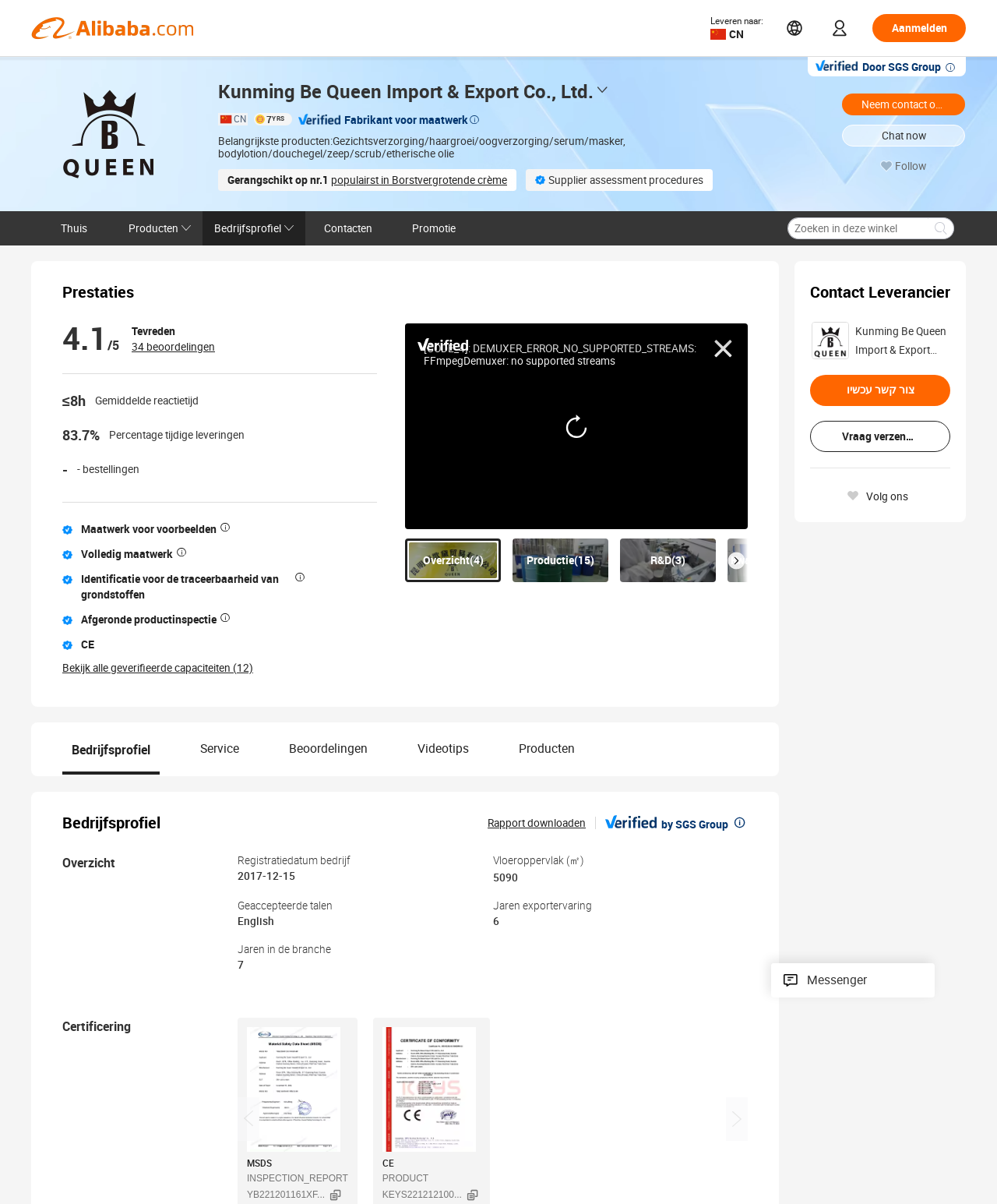Using the provided element description, identify the bounding box coordinates as (top-left x, top-left y, bottom-right x, bottom-right y). Ensure all values are between 0 and 1. Description: צור קשר עכשיו

[0.812, 0.311, 0.953, 0.348]